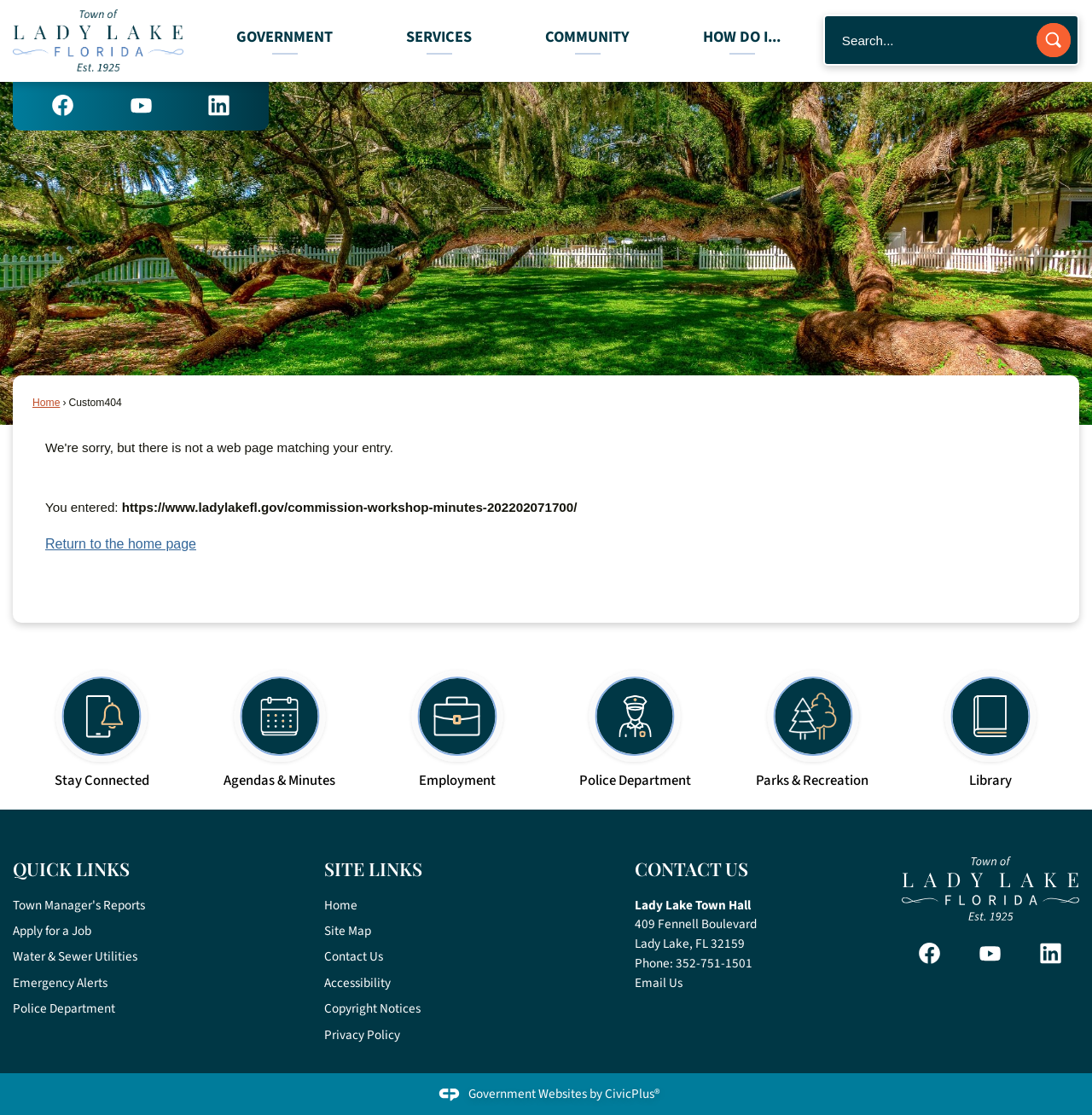Please locate the bounding box coordinates of the element that needs to be clicked to achieve the following instruction: "Return to the home page". The coordinates should be four float numbers between 0 and 1, i.e., [left, top, right, bottom].

[0.041, 0.481, 0.18, 0.494]